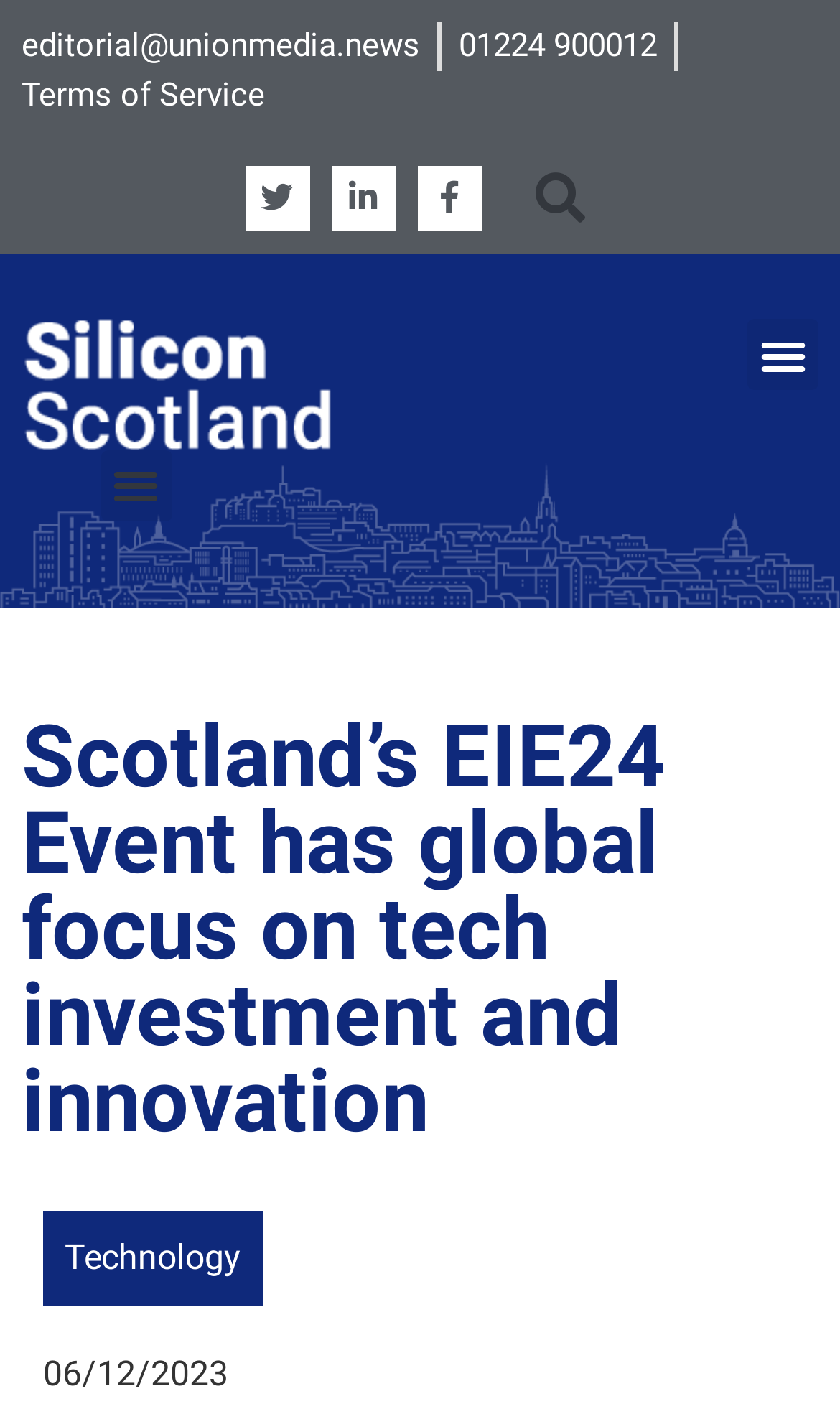What is the date of the latest article?
Kindly offer a detailed explanation using the data available in the image.

I found the date of the latest article by looking at the static text element at the bottom of the page, which displays the date '06/12/2023'.